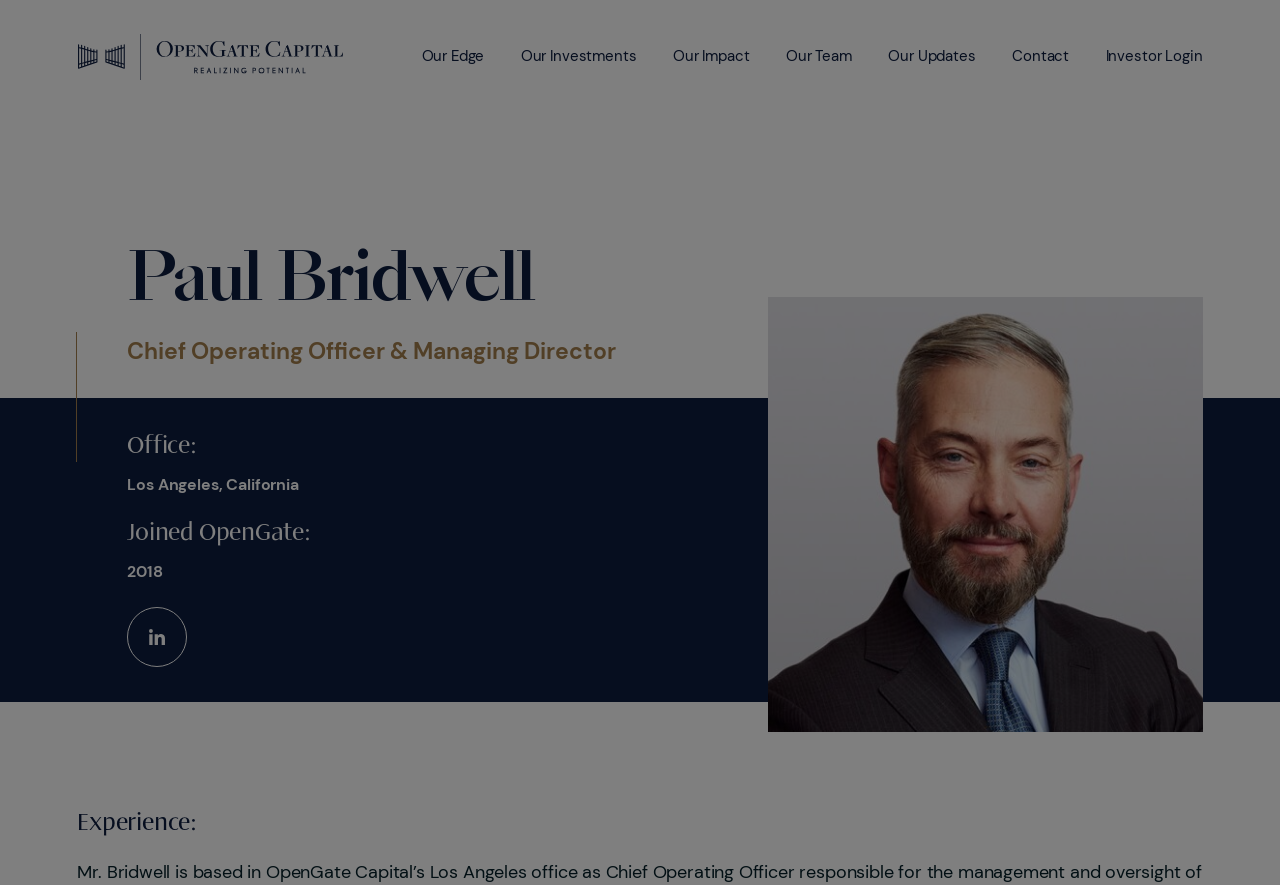What year did Paul Bridwell join OpenGate?
Answer with a single word or phrase, using the screenshot for reference.

2018